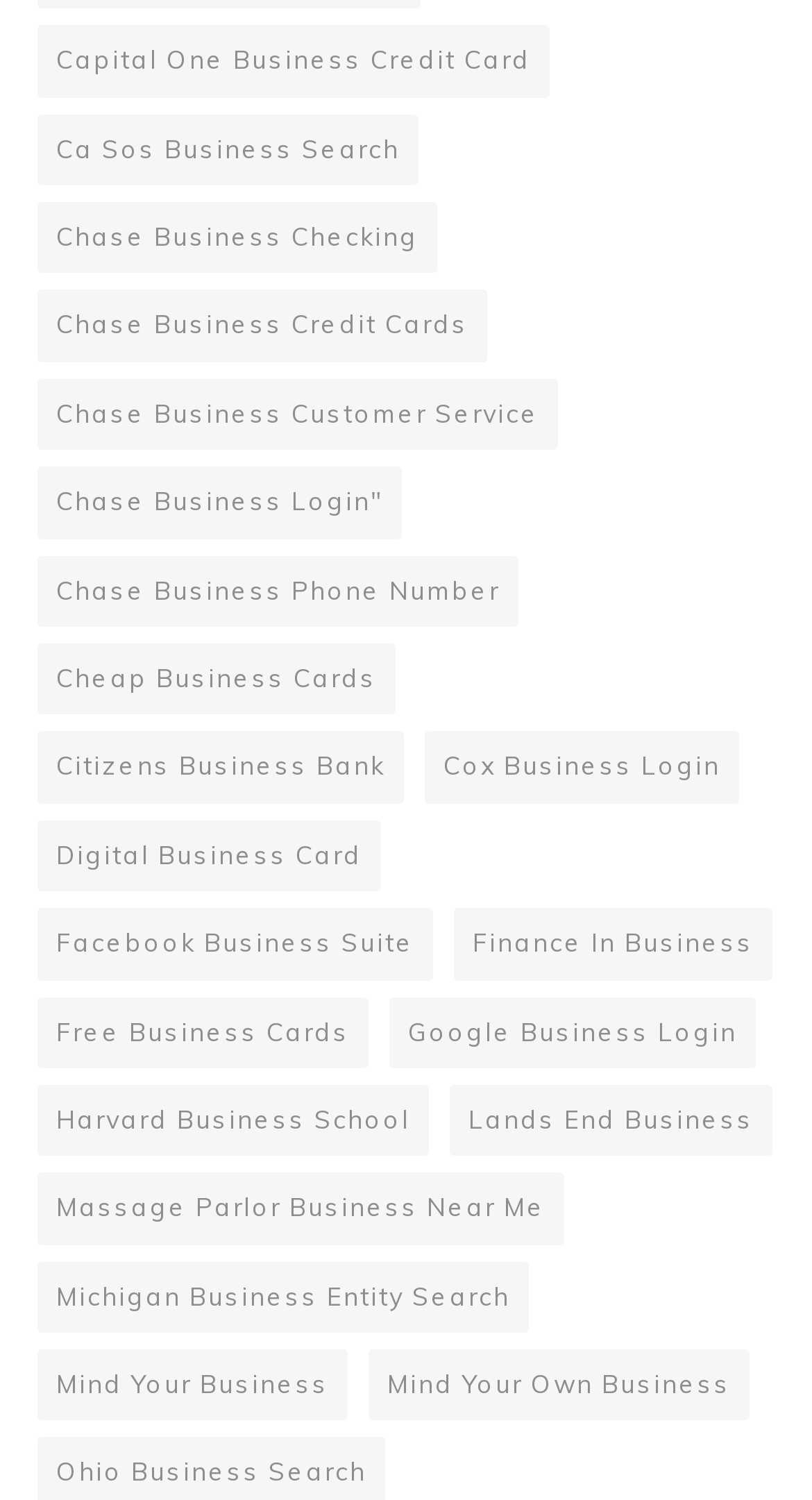How many links are related to Chase business?
Based on the image content, provide your answer in one word or a short phrase.

5